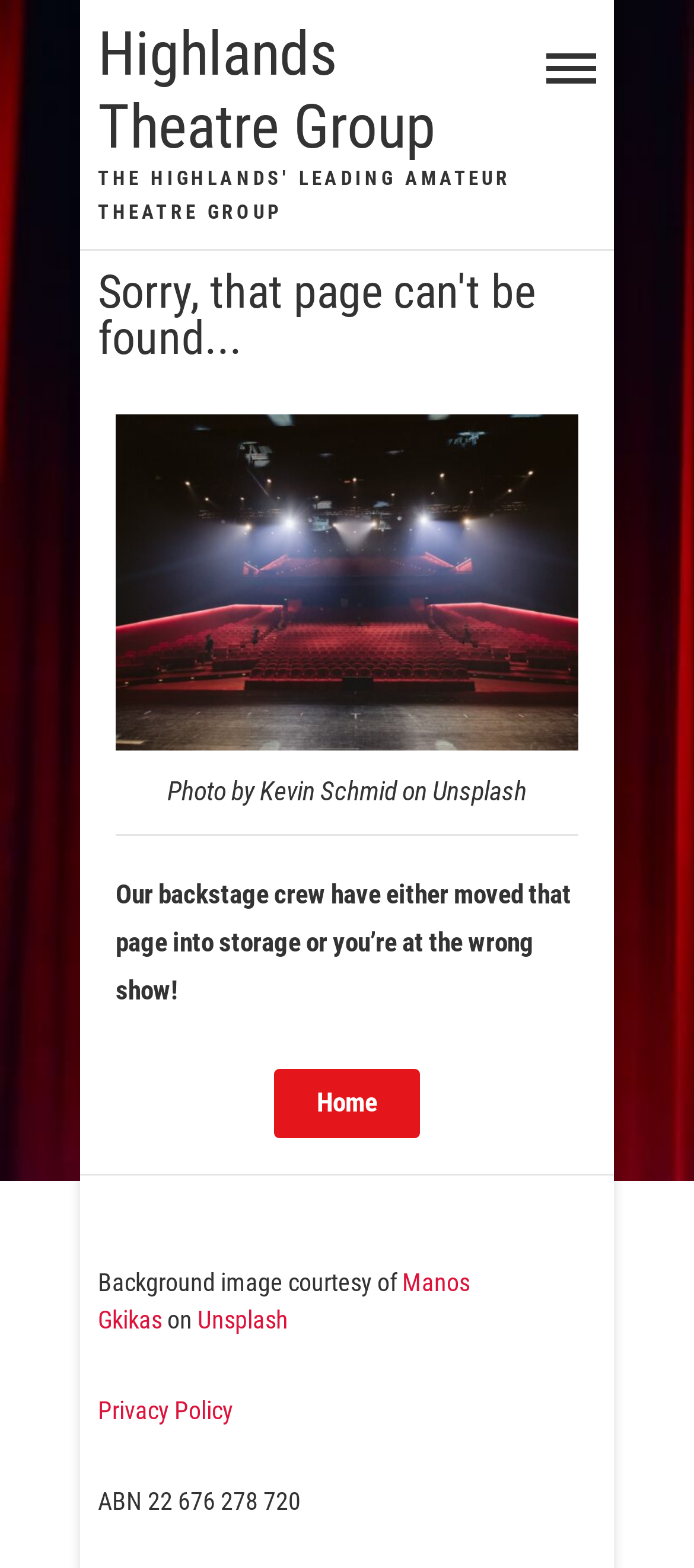What is the source of the background image?
Make sure to answer the question with a detailed and comprehensive explanation.

The source of the background image can be found in the complementary element at the bottom of the page. The text content of this element mentions 'Background image courtesy of Manos Gkikas on Unsplash'.